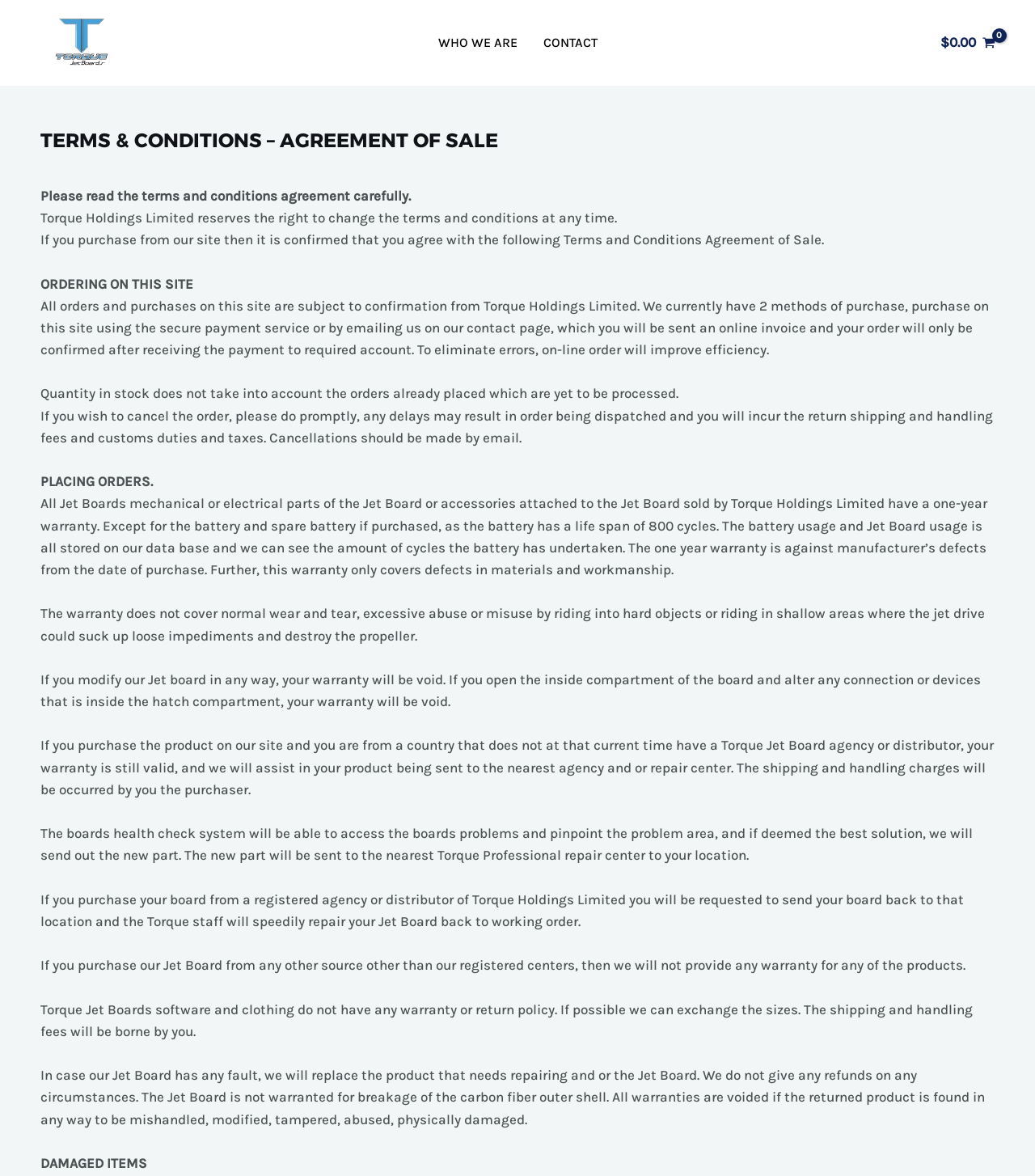What is the company name mentioned on the webpage?
Please give a detailed answer to the question using the information shown in the image.

The company name is mentioned on the webpage as 'Torque Jetboard Australia' which is also the link at the top left corner of the webpage.